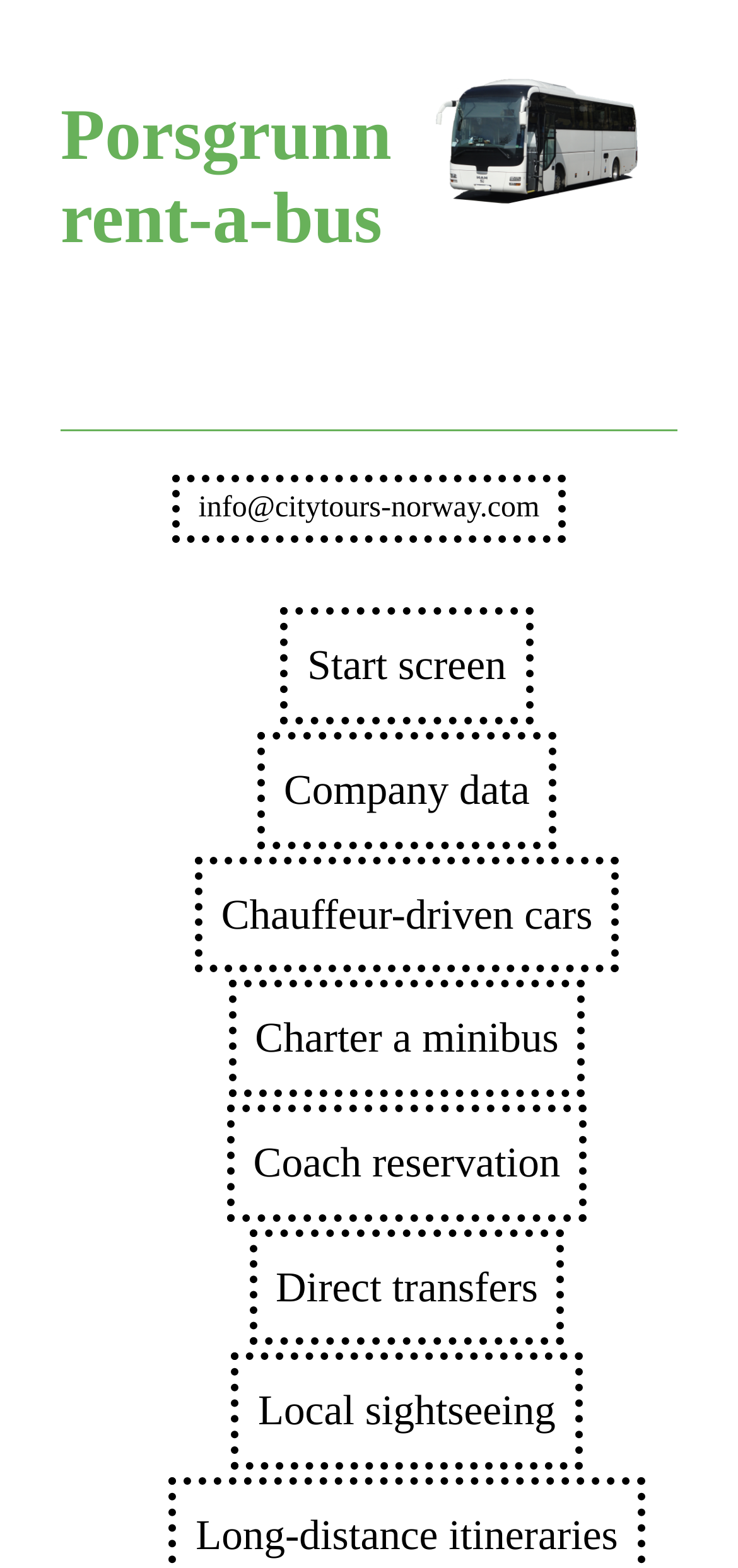Please determine the bounding box coordinates of the element to click in order to execute the following instruction: "View company information". The coordinates should be four float numbers between 0 and 1, specified as [left, top, right, bottom].

[0.349, 0.467, 0.754, 0.541]